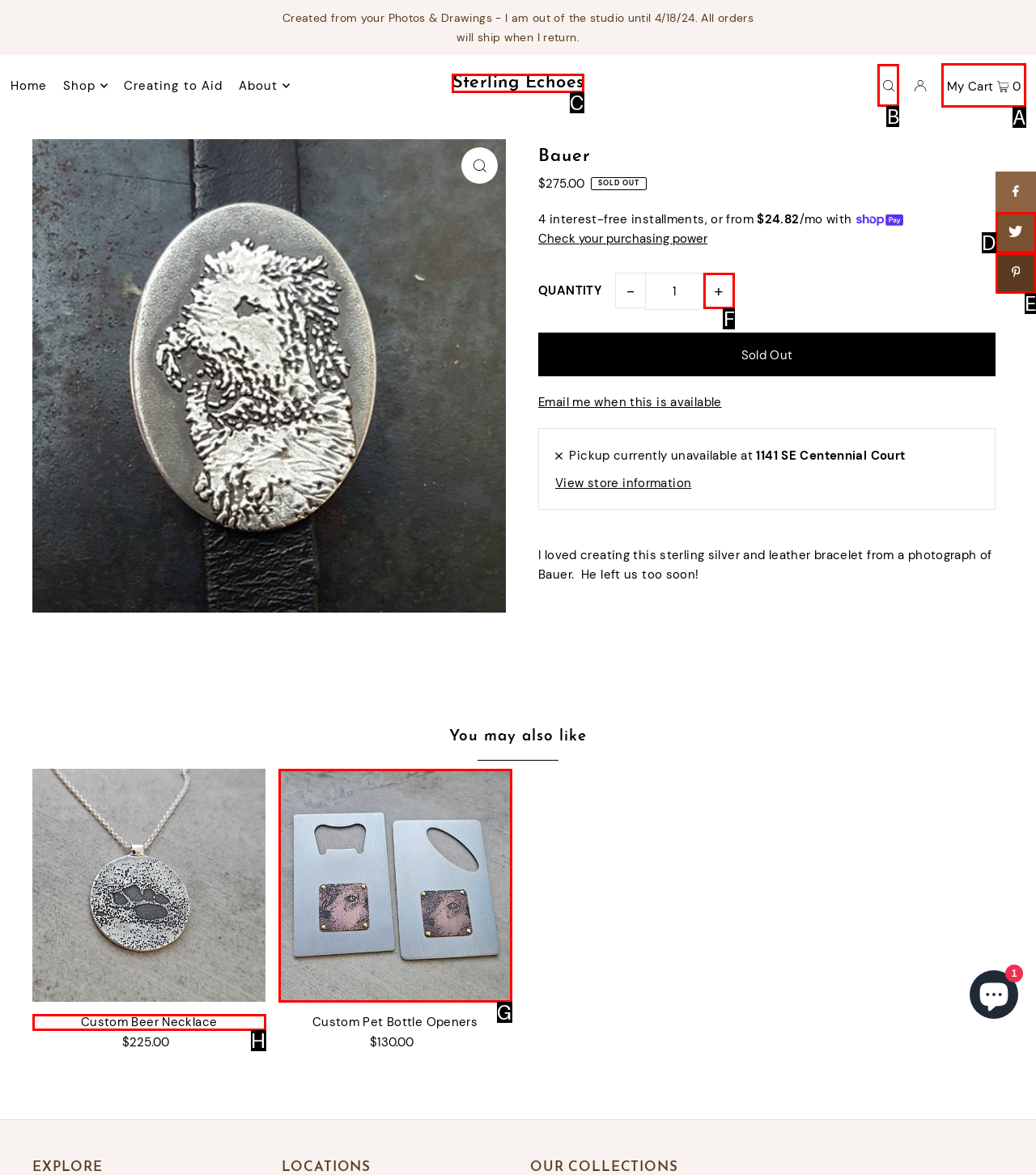Identify the UI element that corresponds to this description: Increase quantity for Bauer +
Respond with the letter of the correct option.

F